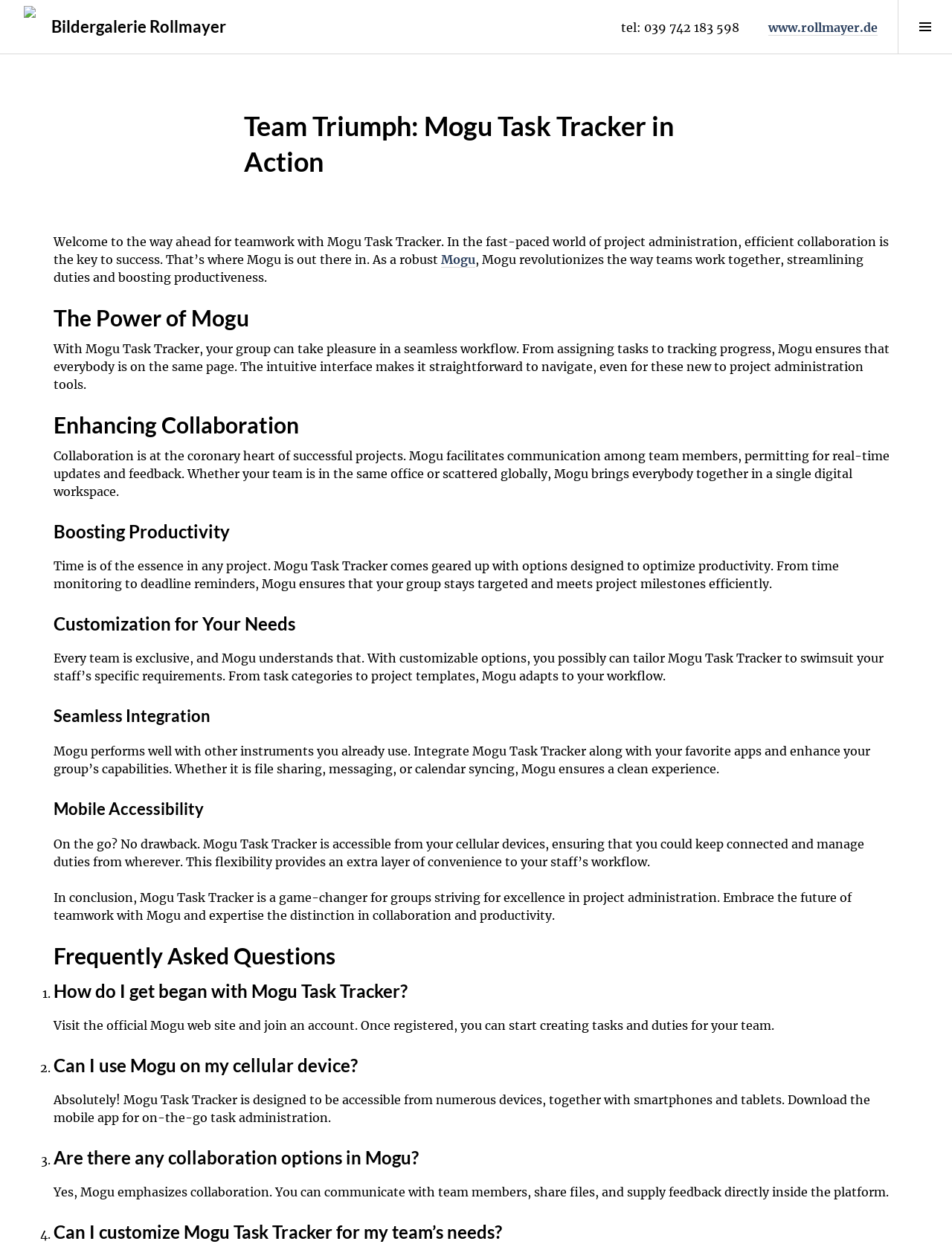Respond to the question below with a single word or phrase:
What is the benefit of using Mogu Task Tracker for project administration?

Efficient collaboration